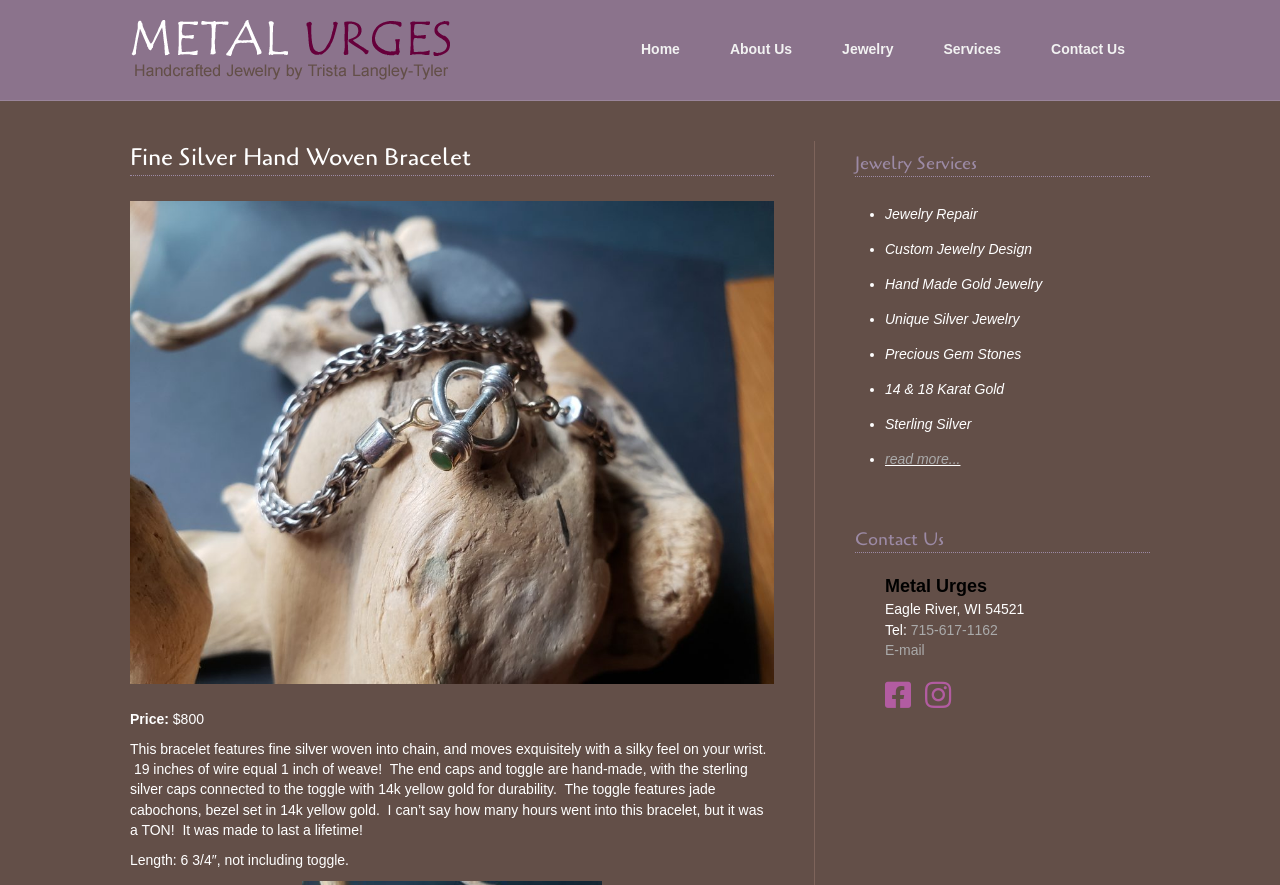Determine the bounding box coordinates of the section I need to click to execute the following instruction: "Click on Home". Provide the coordinates as four float numbers between 0 and 1, i.e., [left, top, right, bottom].

[0.481, 0.028, 0.551, 0.085]